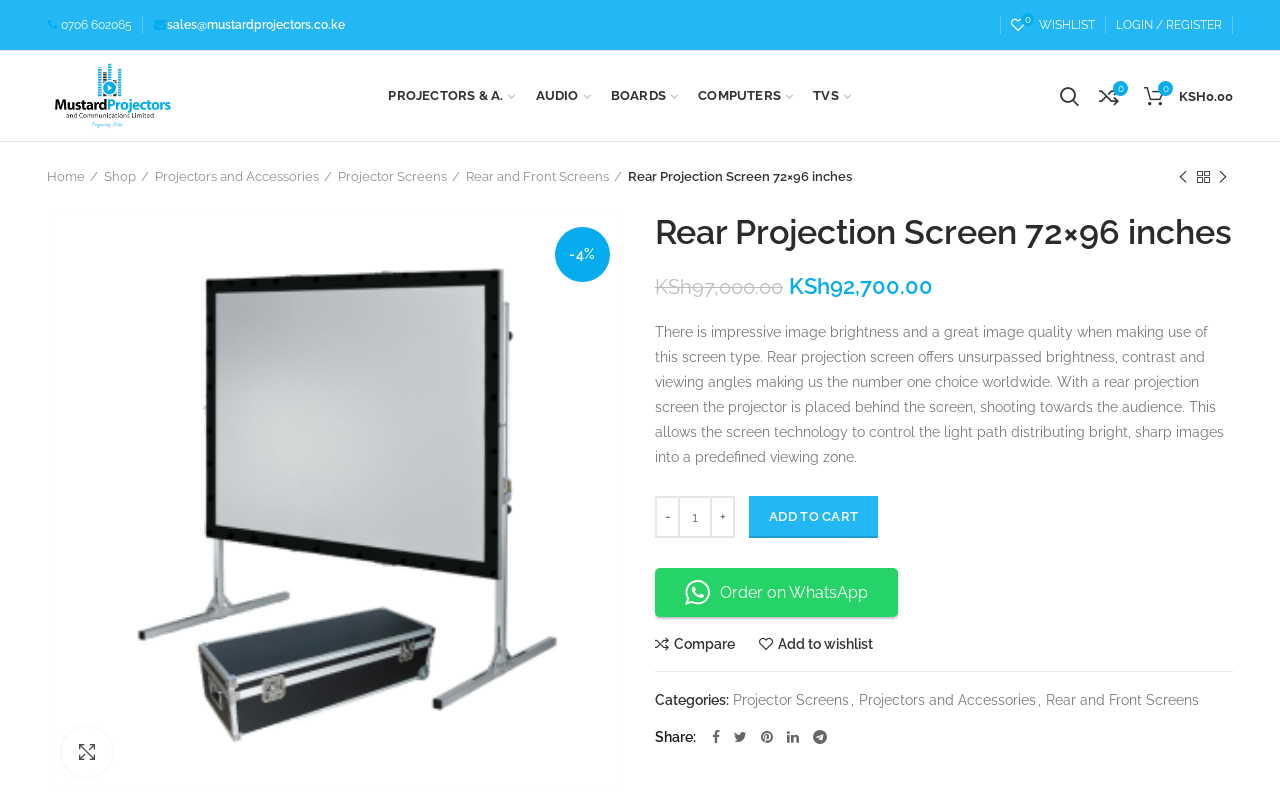Please determine the bounding box coordinates of the element's region to click in order to carry out the following instruction: "Compare products". The coordinates should be four float numbers between 0 and 1, i.e., [left, top, right, bottom].

[0.851, 0.096, 0.882, 0.146]